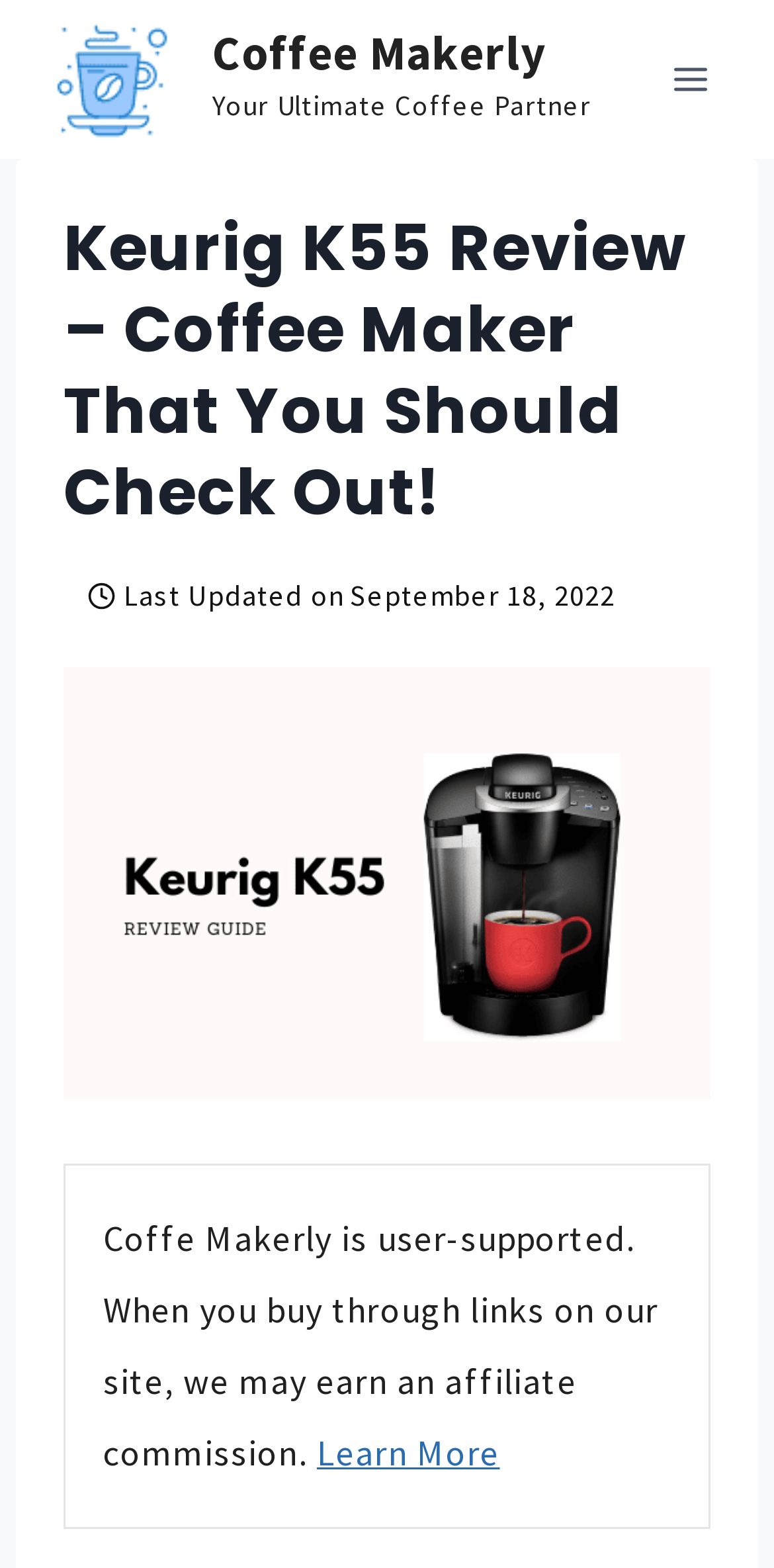What is the purpose of the affiliate link?
Answer the question with as much detail as possible.

The purpose of the affiliate link can be inferred from the static text 'Coffe Makerly is user-supported. When you buy through links on our site, we may earn an affiliate commission.' This text is located below the image of the coffee maker and explains the purpose of the affiliate link.